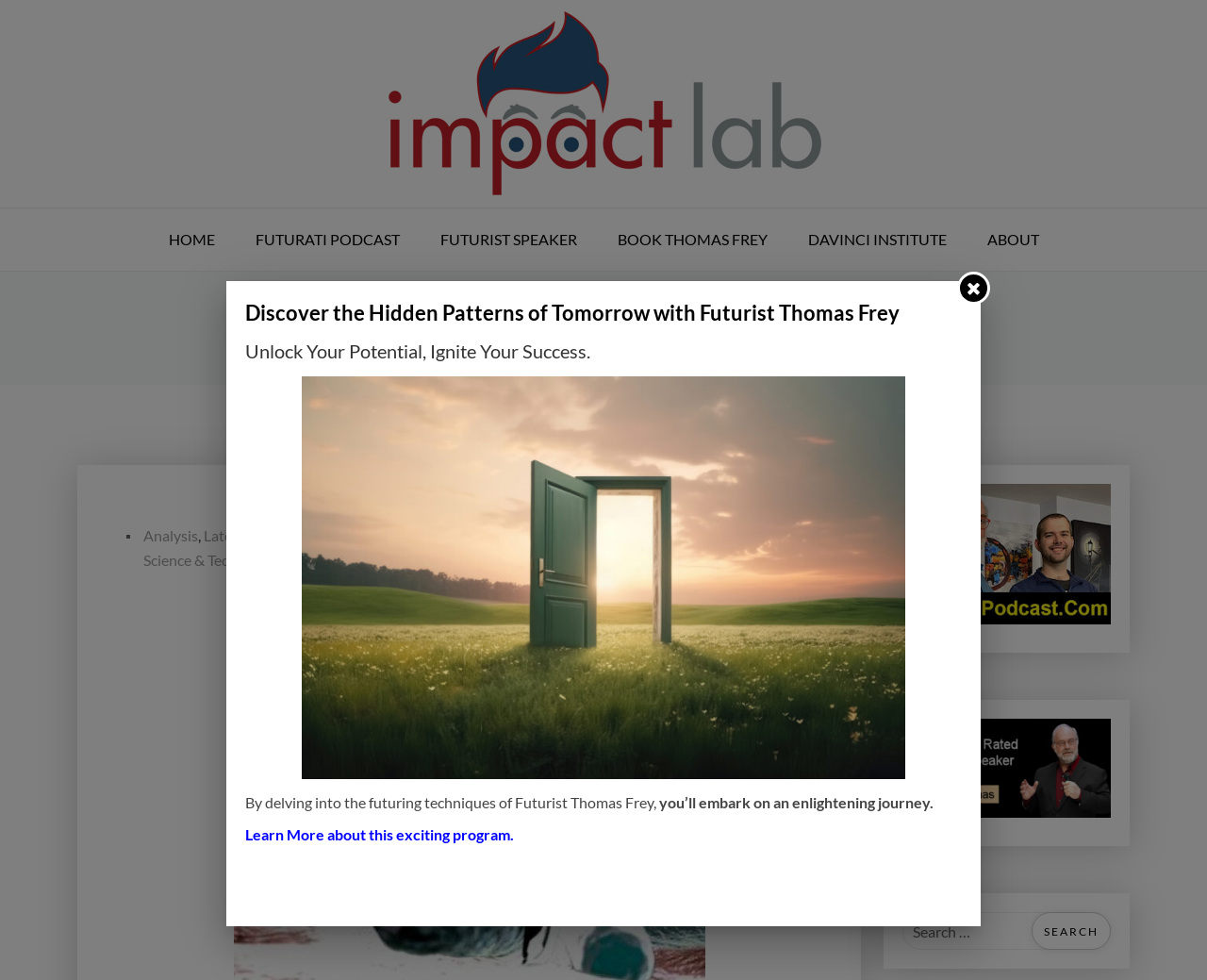What is the topic of the webpage?
Using the screenshot, give a one-word or short phrase answer.

Medical breakthroughs